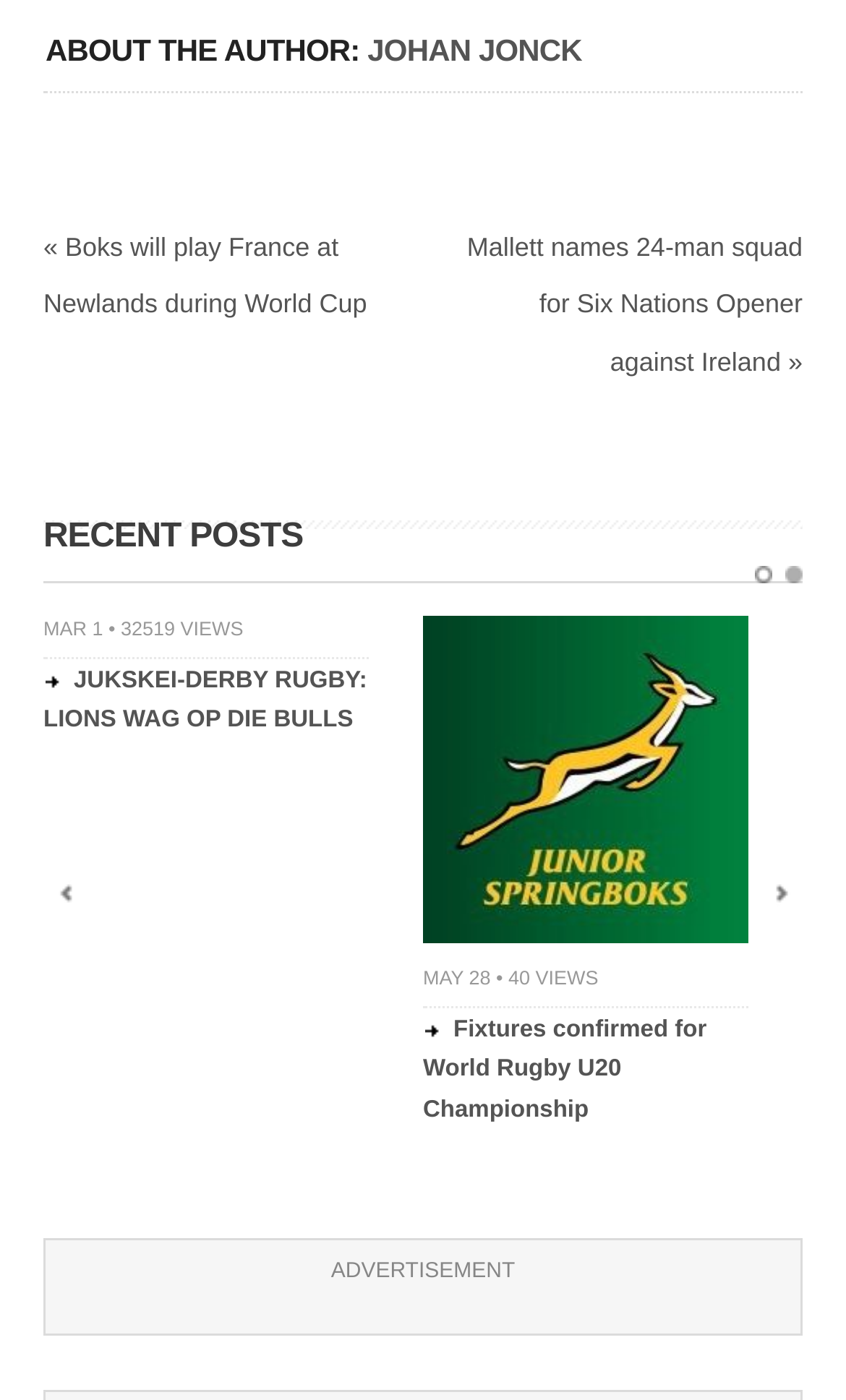Review the image closely and give a comprehensive answer to the question: What is the date of the post 'Springboks, Kolisi honoured by African Union for RWC triumph'?

The post 'Springboks, Kolisi honoured by African Union for RWC triumph' has a static text 'MAY 28 • 37 VIEWS' which suggests that the post was published on May 28.